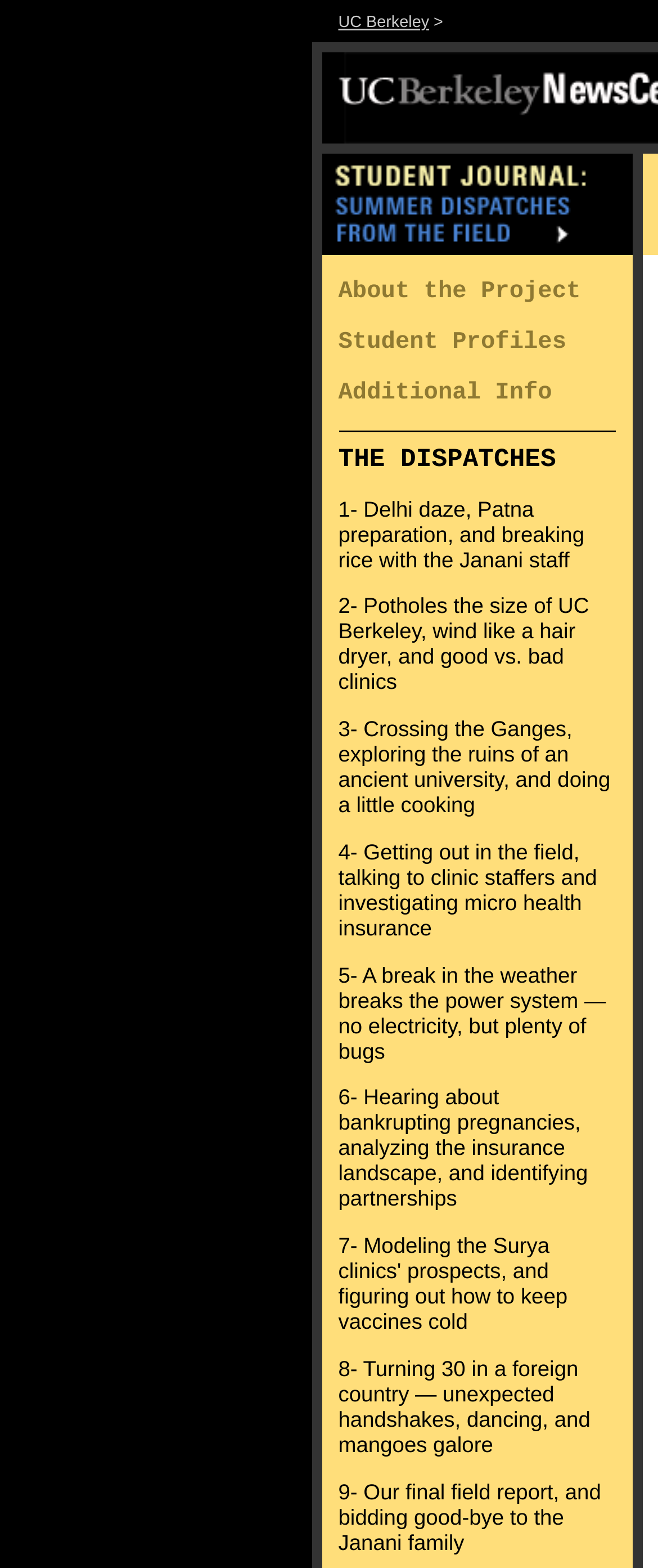What is the text of the first dispatch?
Provide a one-word or short-phrase answer based on the image.

1- Delhi daze, Patna preparation, and breaking rice with the Janani staff